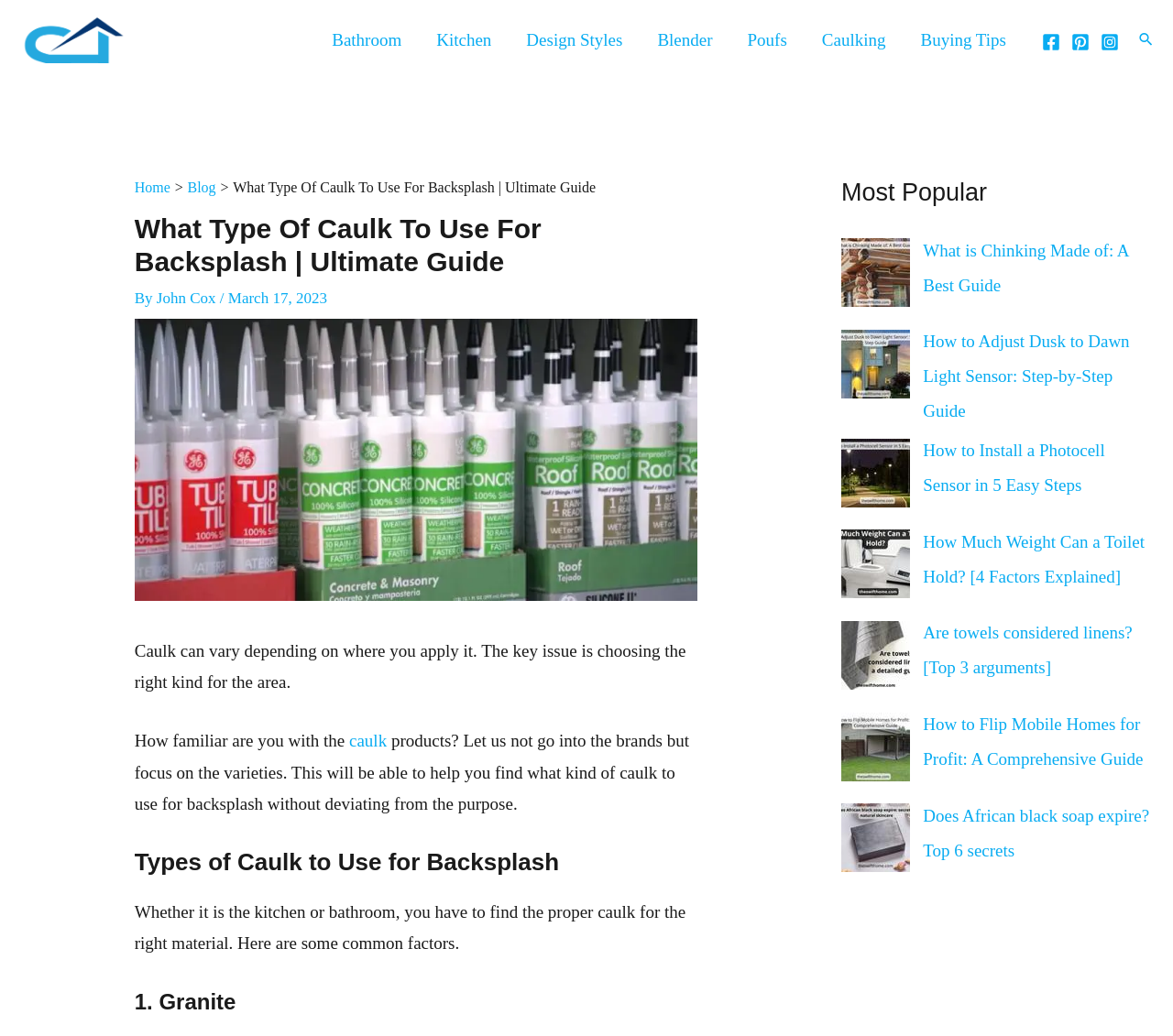Could you indicate the bounding box coordinates of the region to click in order to complete this instruction: "Click on the 'Bathroom' link in the navigation menu".

[0.268, 0.008, 0.357, 0.07]